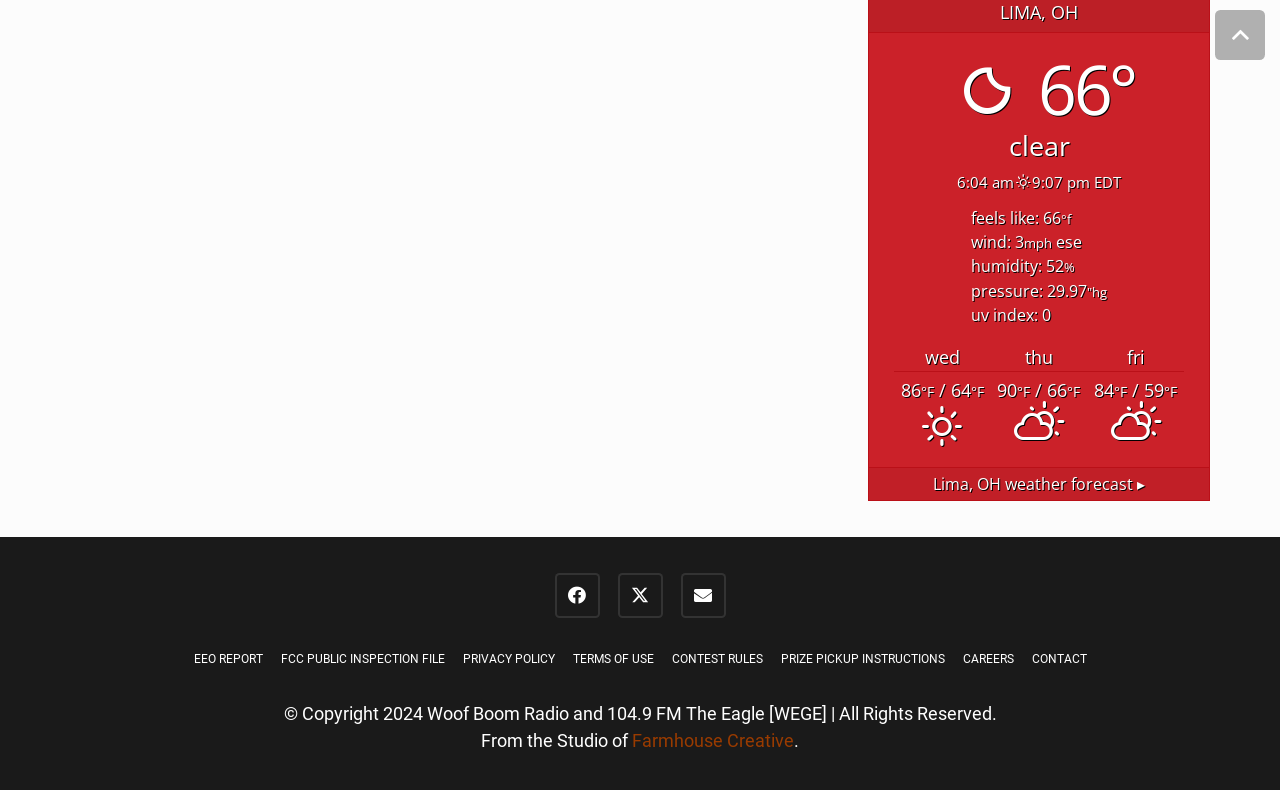Provide the bounding box coordinates, formatted as (top-left x, top-left y, bottom-right x, bottom-right y), with all values being floating point numbers between 0 and 1. Identify the bounding box of the UI element that matches the description: FCC Public Inspection File

[0.219, 0.825, 0.347, 0.843]